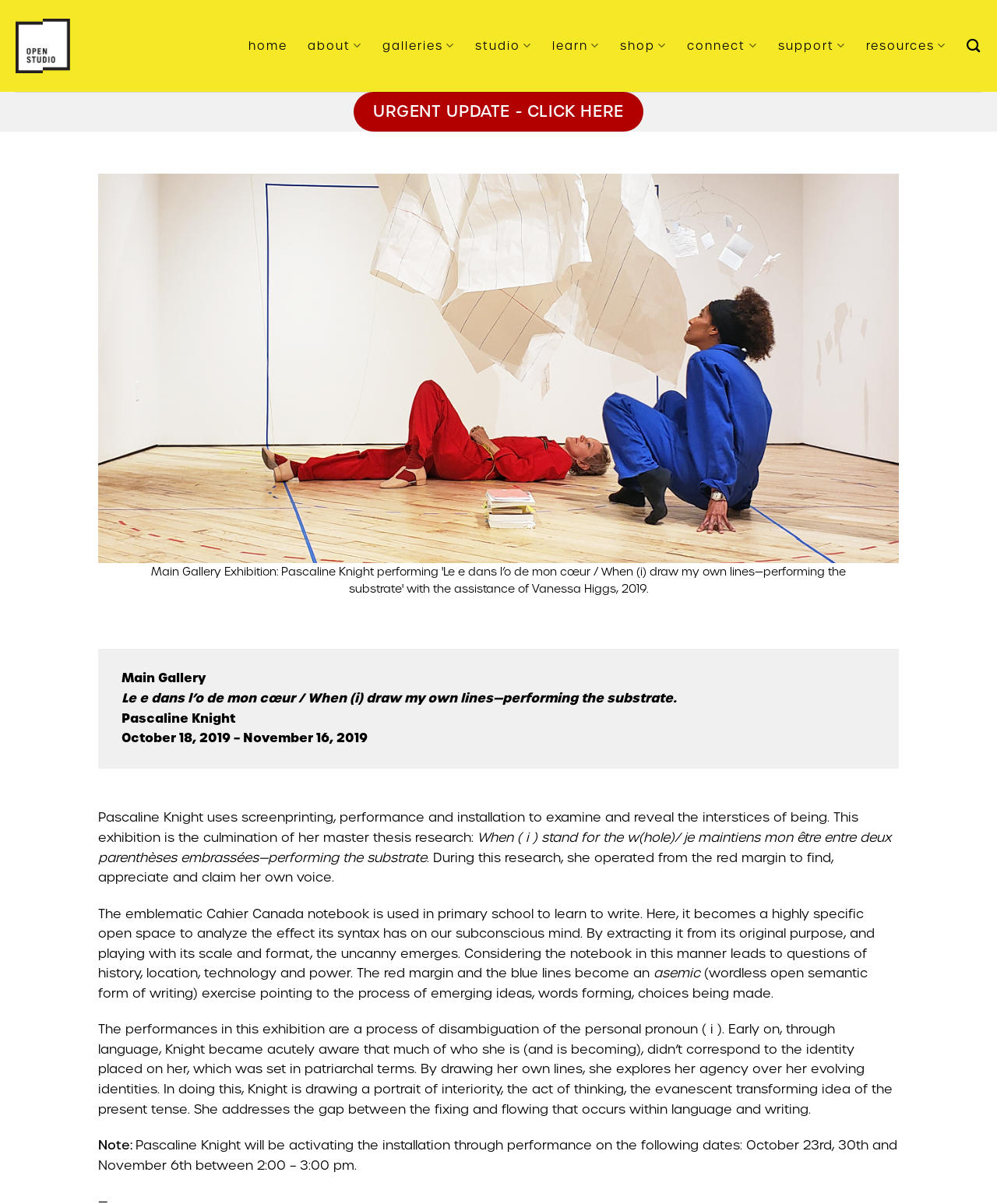Please find the bounding box coordinates of the clickable region needed to complete the following instruction: "Click on the 'Previous' button". The bounding box coordinates must consist of four float numbers between 0 and 1, i.e., [left, top, right, bottom].

[0.12, 0.285, 0.148, 0.356]